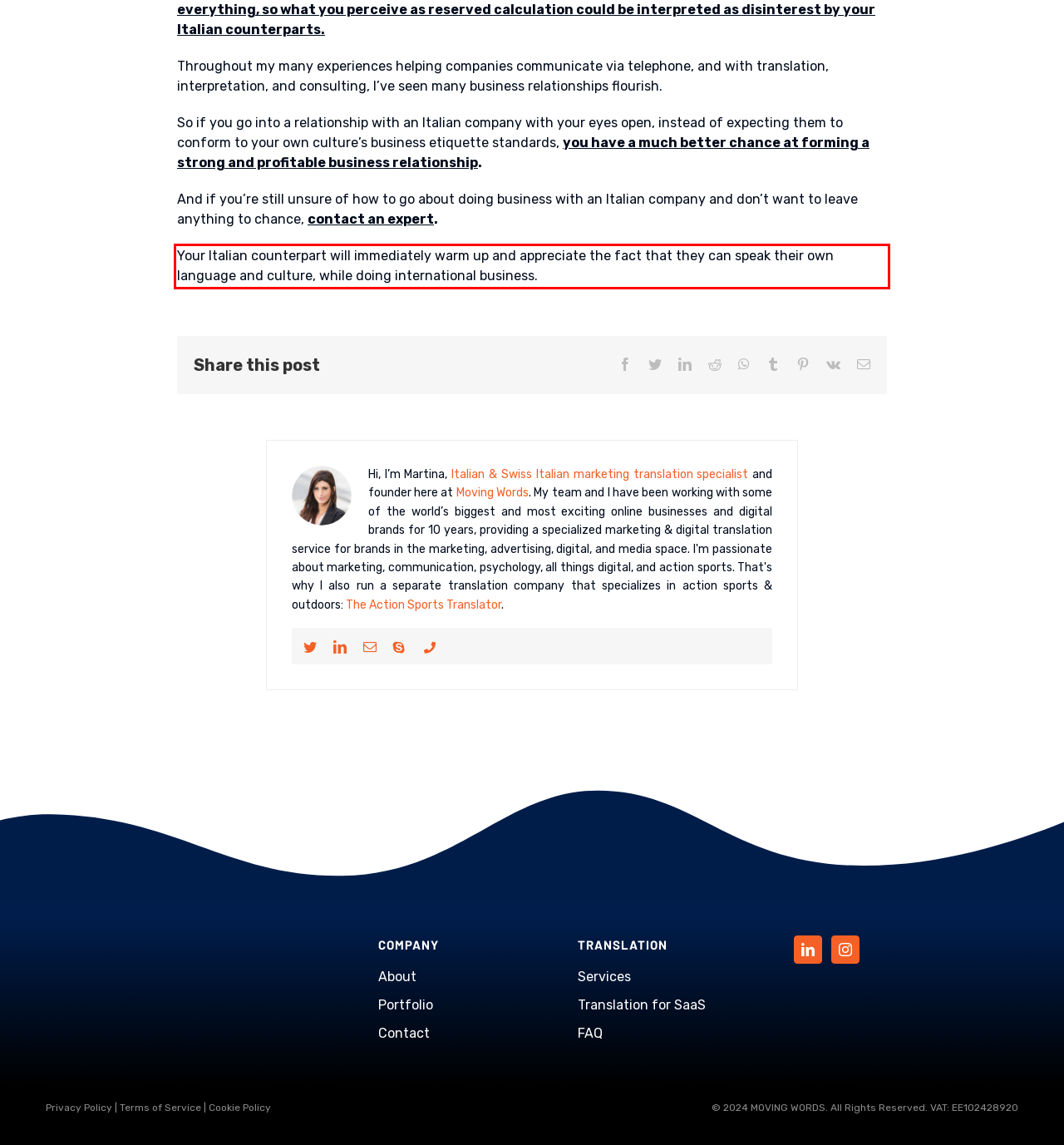Look at the provided screenshot of the webpage and perform OCR on the text within the red bounding box.

Your Italian counterpart will immediately warm up and appreciate the fact that they can speak their own language and culture, while doing international business.